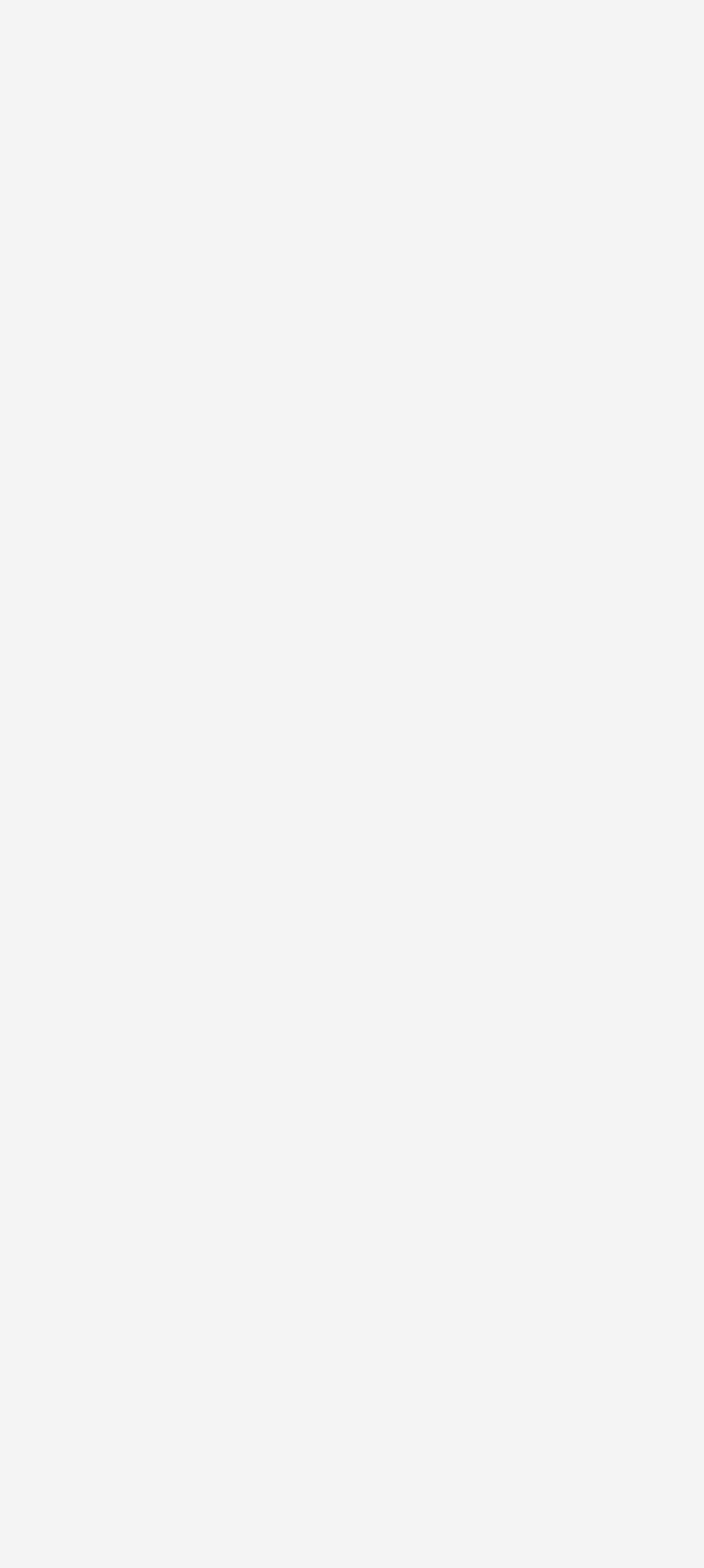Determine the bounding box coordinates of the clickable region to carry out the instruction: "Explore Hydrogen infrastructure".

[0.051, 0.403, 0.554, 0.432]